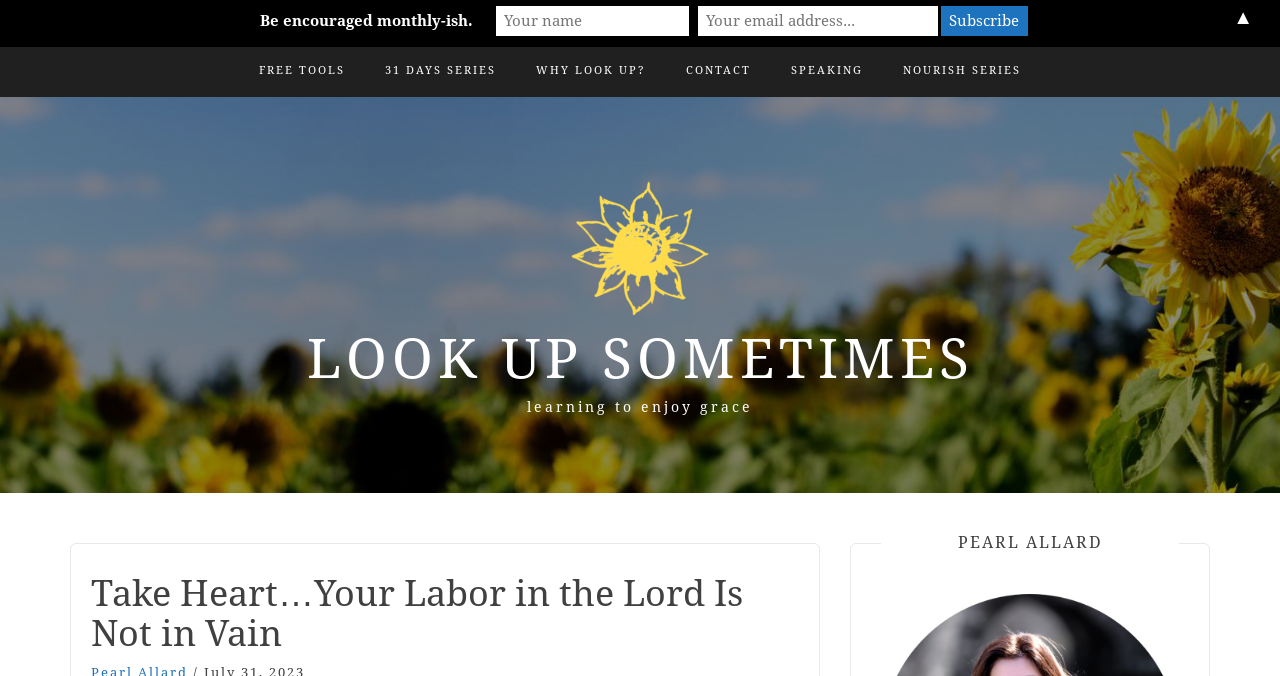Provide the bounding box coordinates of the UI element this sentence describes: "Why Look Up?".

[0.419, 0.07, 0.505, 0.141]